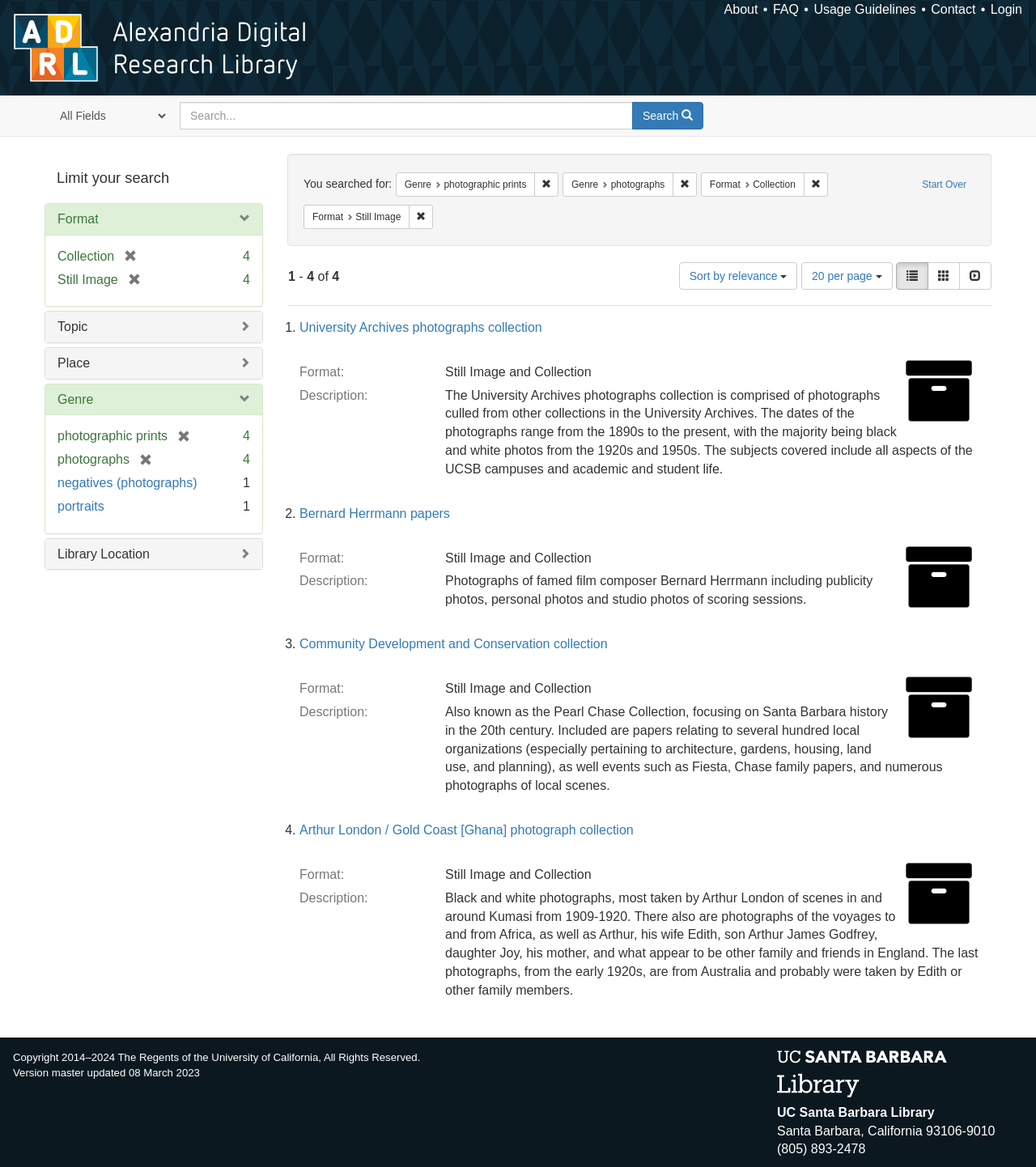Give a detailed overview of the webpage's appearance and contents.

The webpage is a search results page from the Alexandria Digital Research Library. At the top, there is a logo of the library on the left, followed by a navigation menu with links to "About", "FAQ", "Usage Guidelines", "Contact", and "Login" on the right. Below the navigation menu, there is a search bar with a dropdown menu and a search button.

The main content of the page is divided into two sections. On the left, there is a sidebar with various filters and options to refine the search results. The filters include "Limit your search", "Format", "Topic", "Place", "Genre", and "Library Location". Each filter has a heading and a list of options with checkboxes or links to remove constraints.

On the right, there is a list of search results with a heading "Search Results" and a description "List of items deposited in Alexandria Digital Research Library that match your search criteria". The list displays two items, each with a heading, a description, and a list of details. The details include format, description, and other relevant information about the item. The items are numbered, and there are links to view more details about each item.

At the top of the search results section, there is a navigation bar with options to sort the results by relevance, change the number of results per page, and view the results as a list, gallery, or slideshow. There is also a message indicating that the user searched for "Genre: photographic prints and photographs / Format: Collection and Still Image" and providing options to remove these constraints.